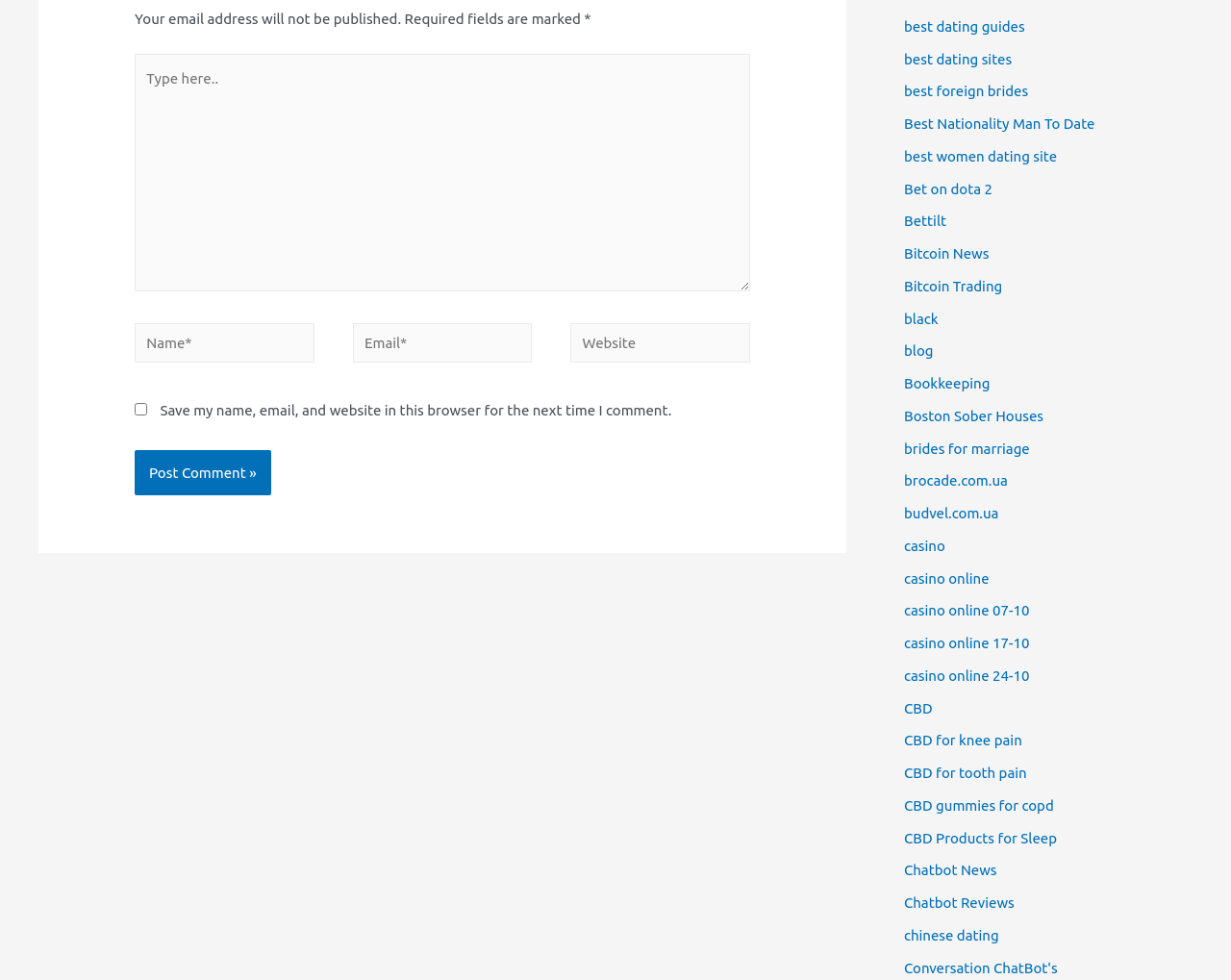What is the label of the first textbox?
Kindly give a detailed and elaborate answer to the question.

The first textbox has a StaticText element labeled 'Type here..' above it, which suggests that this is the label for the textbox.